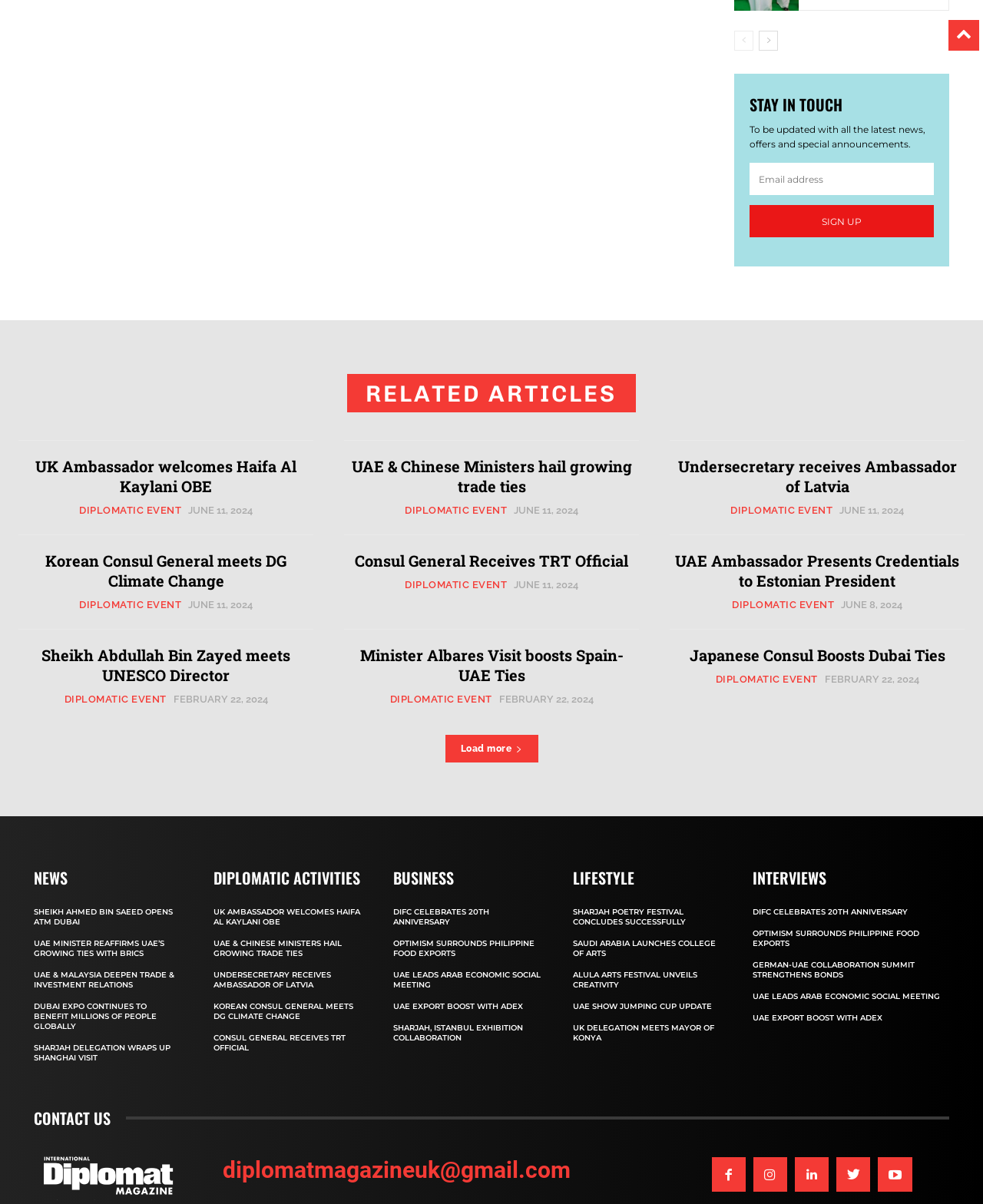Bounding box coordinates should be in the format (top-left x, top-left y, bottom-right x, bottom-right y) and all values should be floating point numbers between 0 and 1. Determine the bounding box coordinate for the UI element described as: Sign up

[0.762, 0.17, 0.95, 0.197]